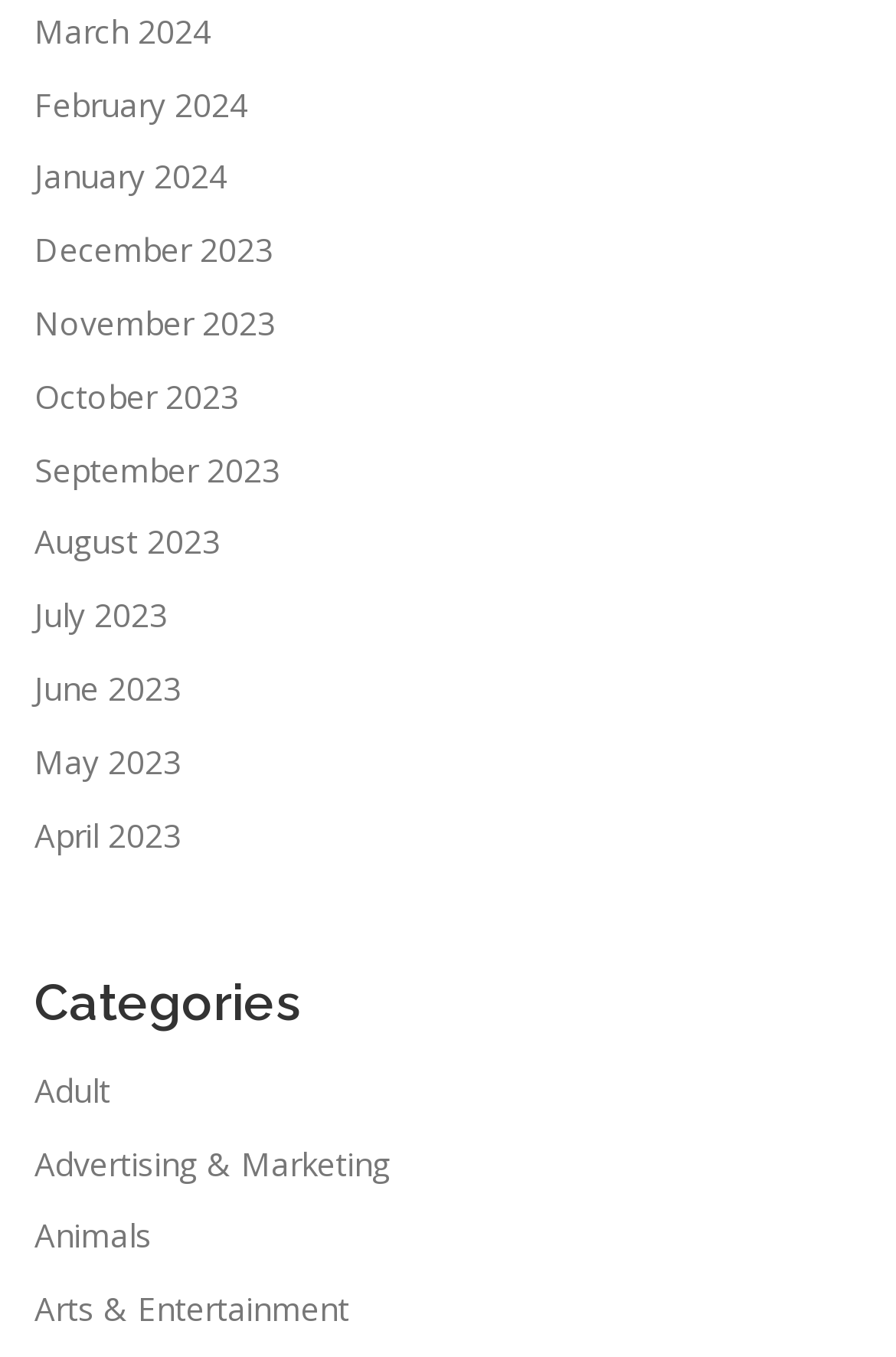Provide your answer in one word or a succinct phrase for the question: 
How many categories are listed on the webpage?

At least 5